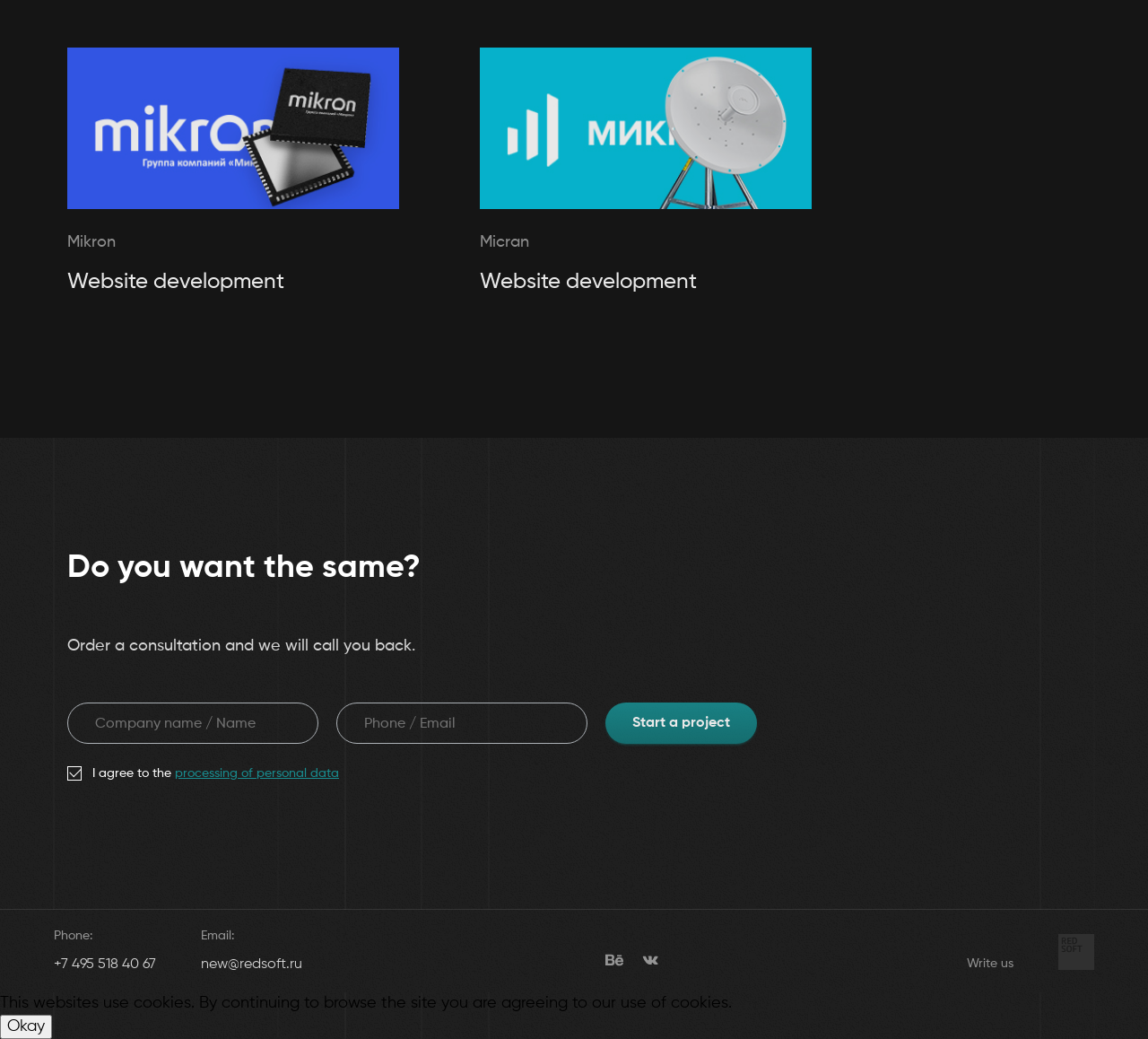Identify the bounding box coordinates for the element that needs to be clicked to fulfill this instruction: "Click the 'Start a project' button". Provide the coordinates in the format of four float numbers between 0 and 1: [left, top, right, bottom].

[0.527, 0.676, 0.659, 0.716]